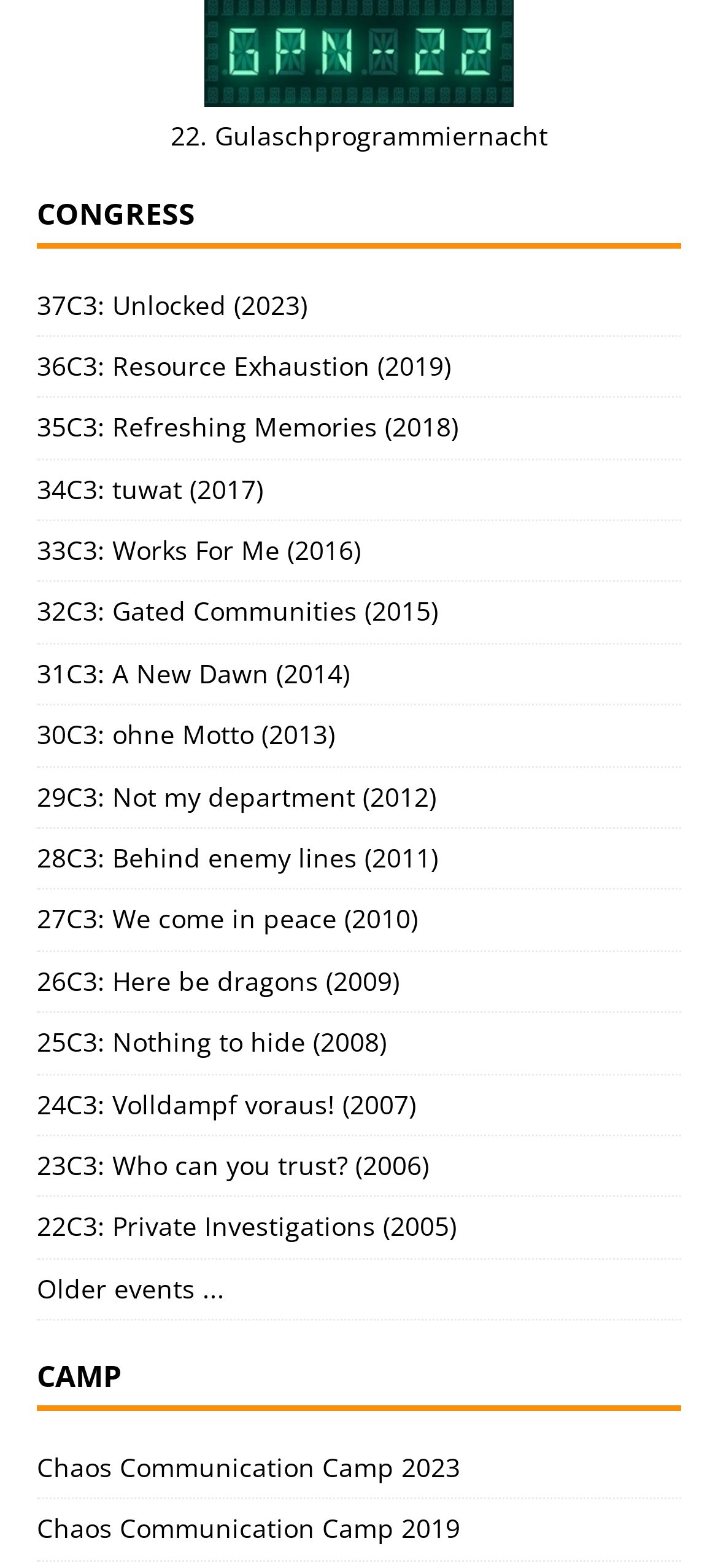Determine the bounding box coordinates of the target area to click to execute the following instruction: "Open the Mother Teresa: No Greater Love article."

None